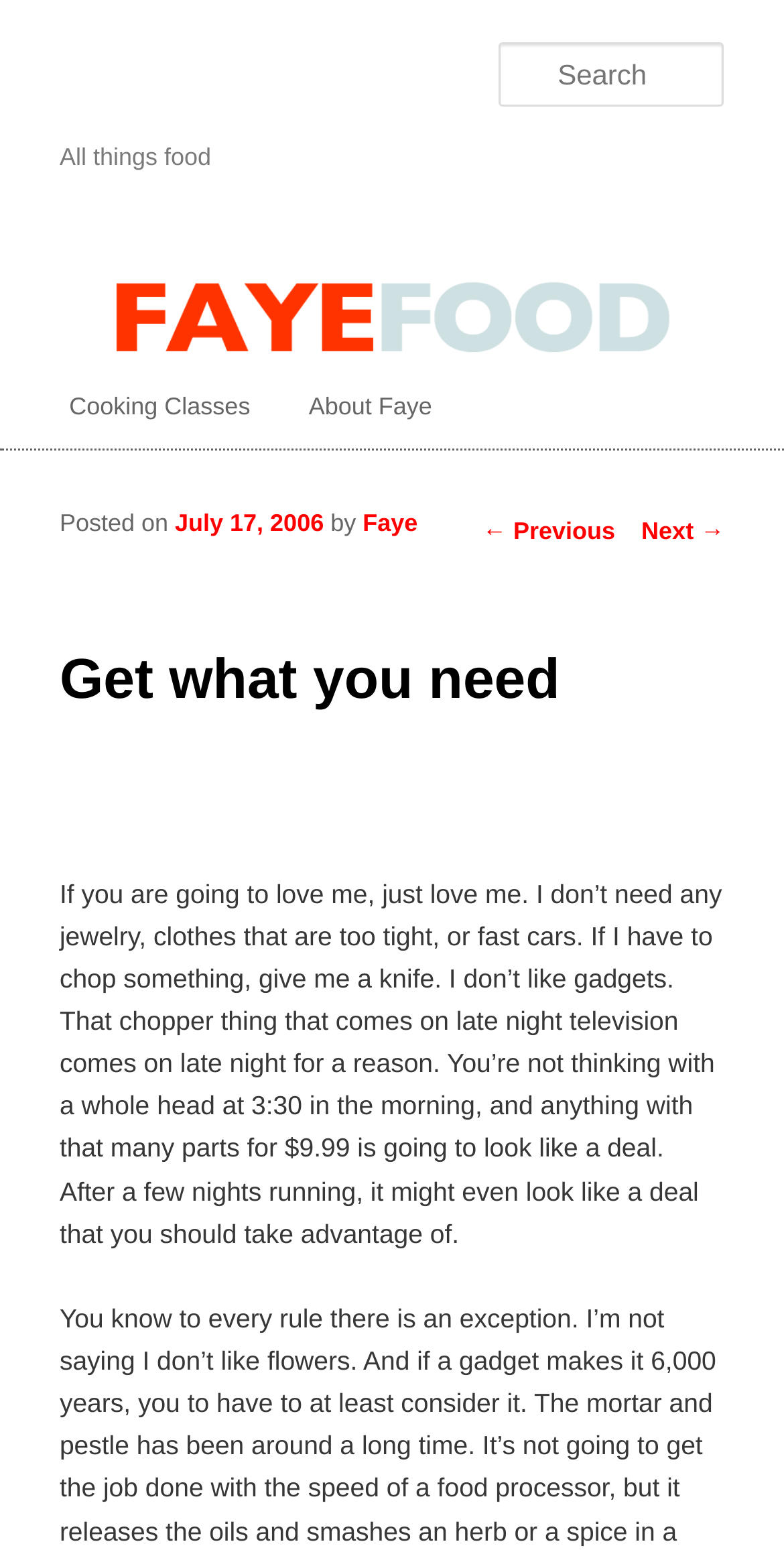Given the element description, predict the bounding box coordinates in the format (top-left x, top-left y, bottom-right x, bottom-right y), using floating point numbers between 0 and 1: Next →

[0.818, 0.334, 0.924, 0.352]